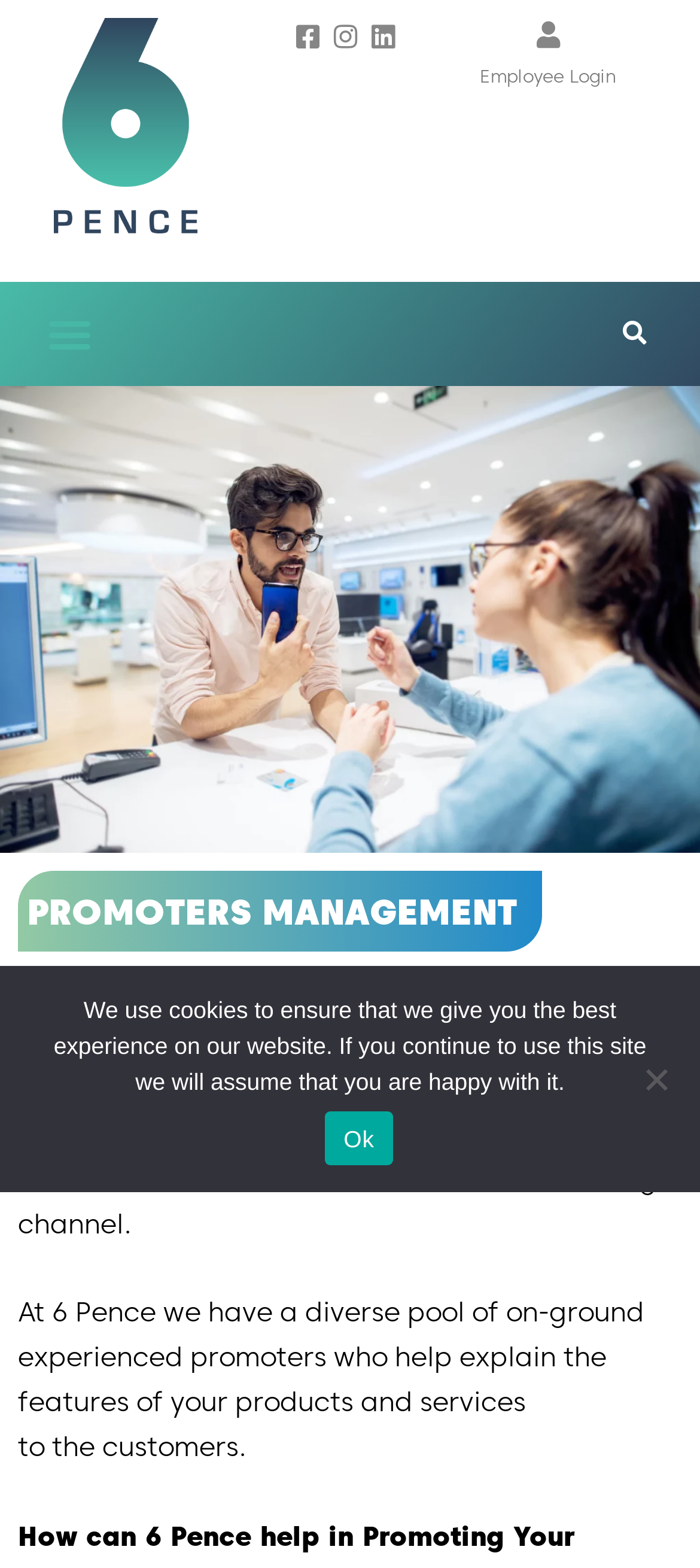Extract the bounding box coordinates for the HTML element that matches this description: "alt="6 Pence Logo"". The coordinates should be four float numbers between 0 and 1, i.e., [left, top, right, bottom].

[0.077, 0.011, 0.282, 0.149]